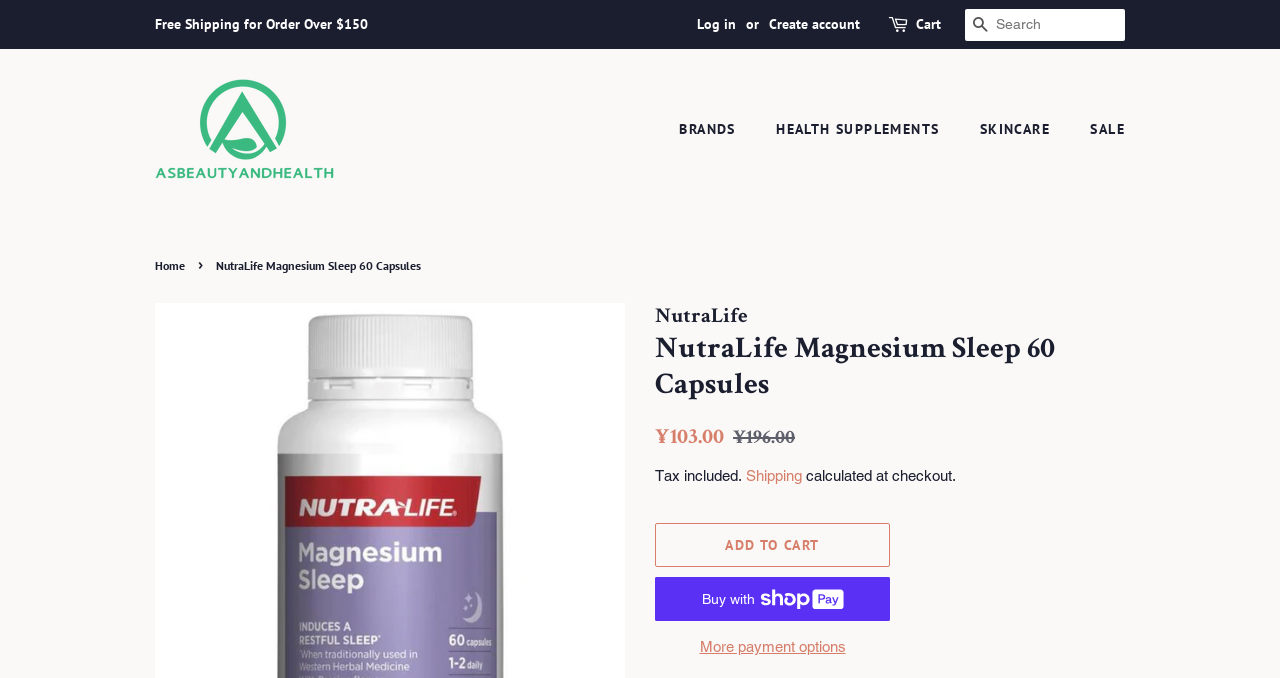Please determine the bounding box coordinates of the element to click on in order to accomplish the following task: "Search for products". Ensure the coordinates are four float numbers ranging from 0 to 1, i.e., [left, top, right, bottom].

[0.754, 0.013, 0.879, 0.06]